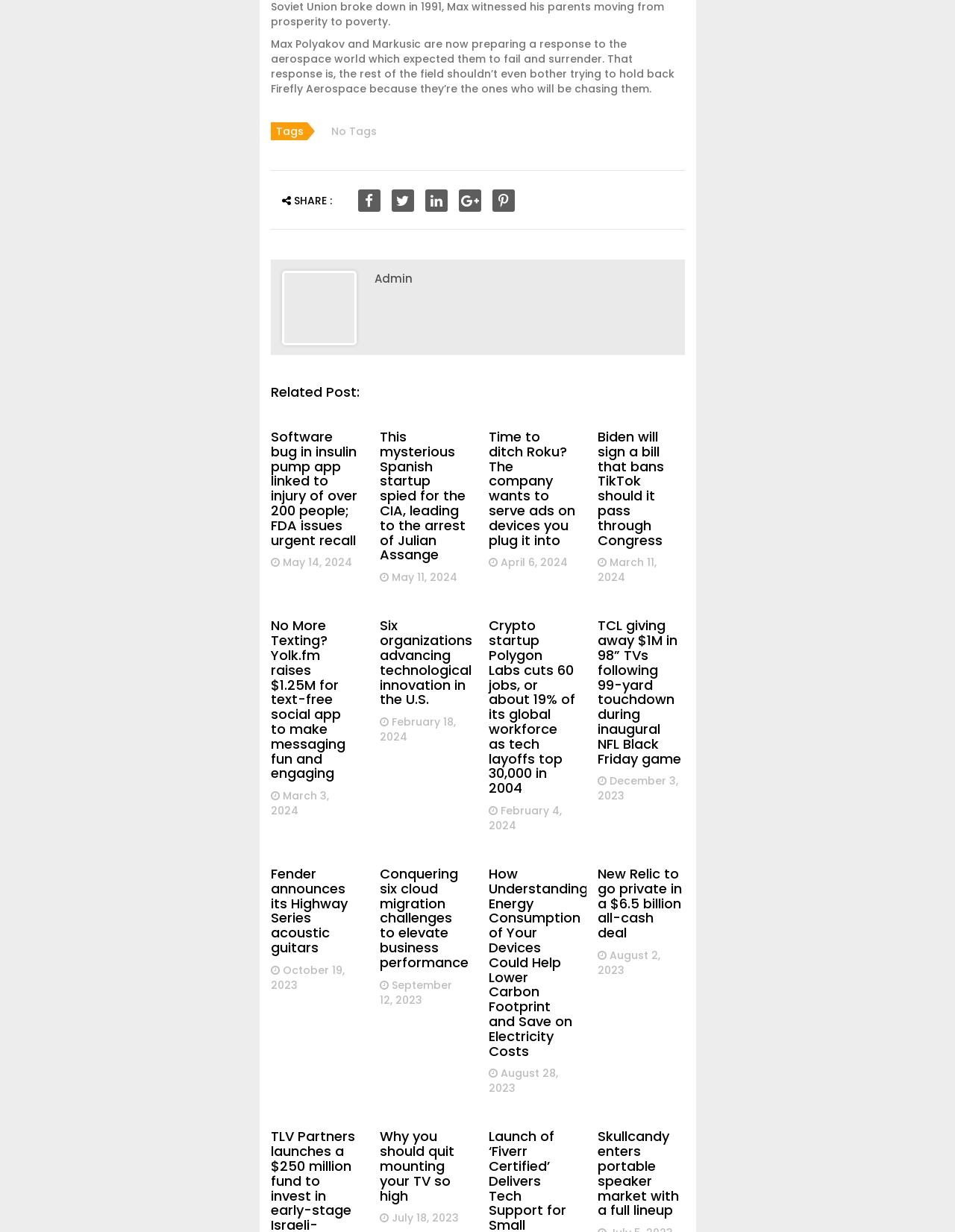Using the given description, provide the bounding box coordinates formatted as (top-left x, top-left y, bottom-right x, bottom-right y), with all values being floating point numbers between 0 and 1. Description: title="Share on Facebook"

[0.375, 0.154, 0.398, 0.172]